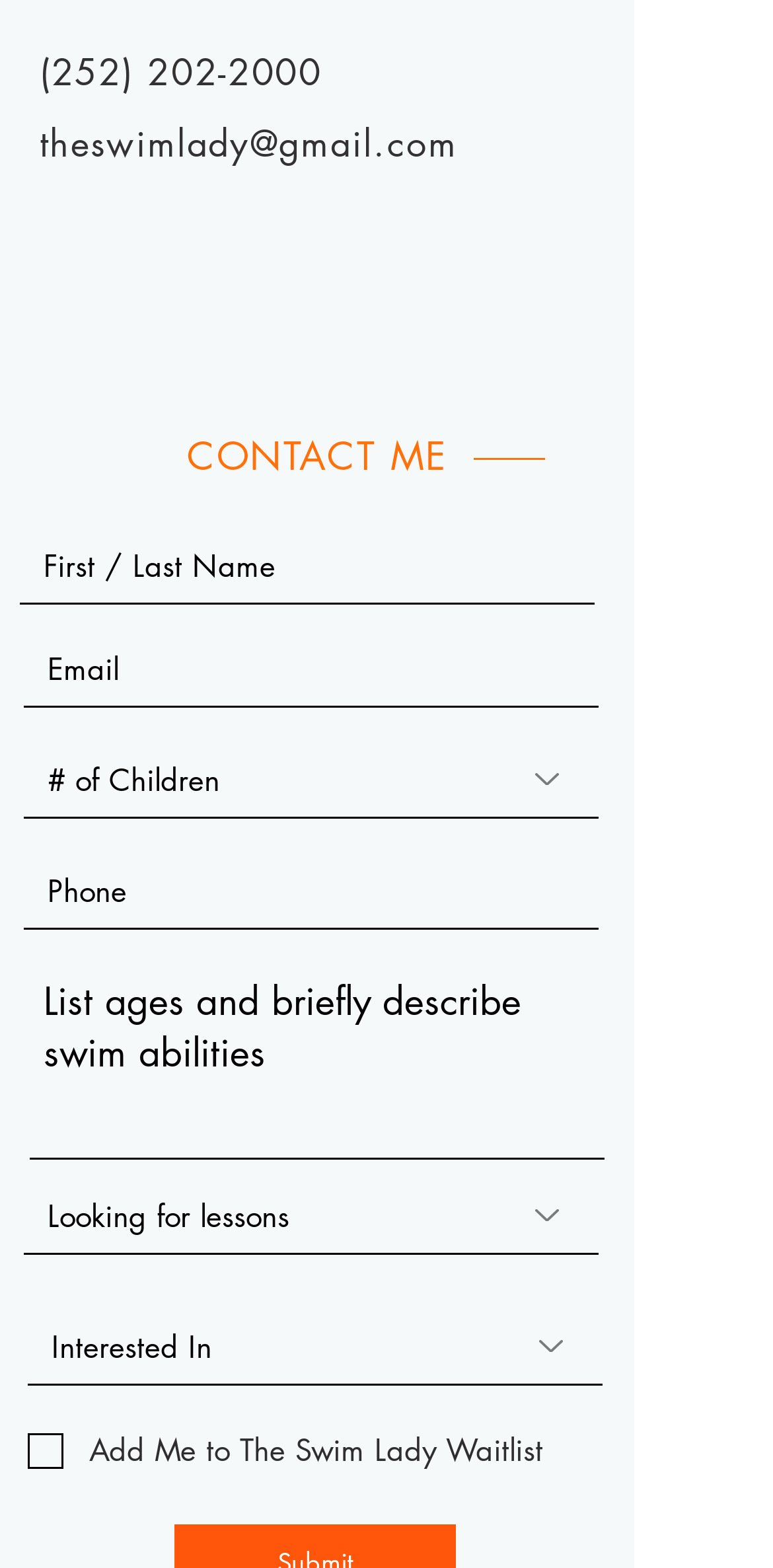Determine the bounding box coordinates of the clickable element necessary to fulfill the instruction: "Check the Add Me to The Swim Lady Waitlist checkbox". Provide the coordinates as four float numbers within the 0 to 1 range, i.e., [left, top, right, bottom].

[0.036, 0.917, 0.069, 0.933]